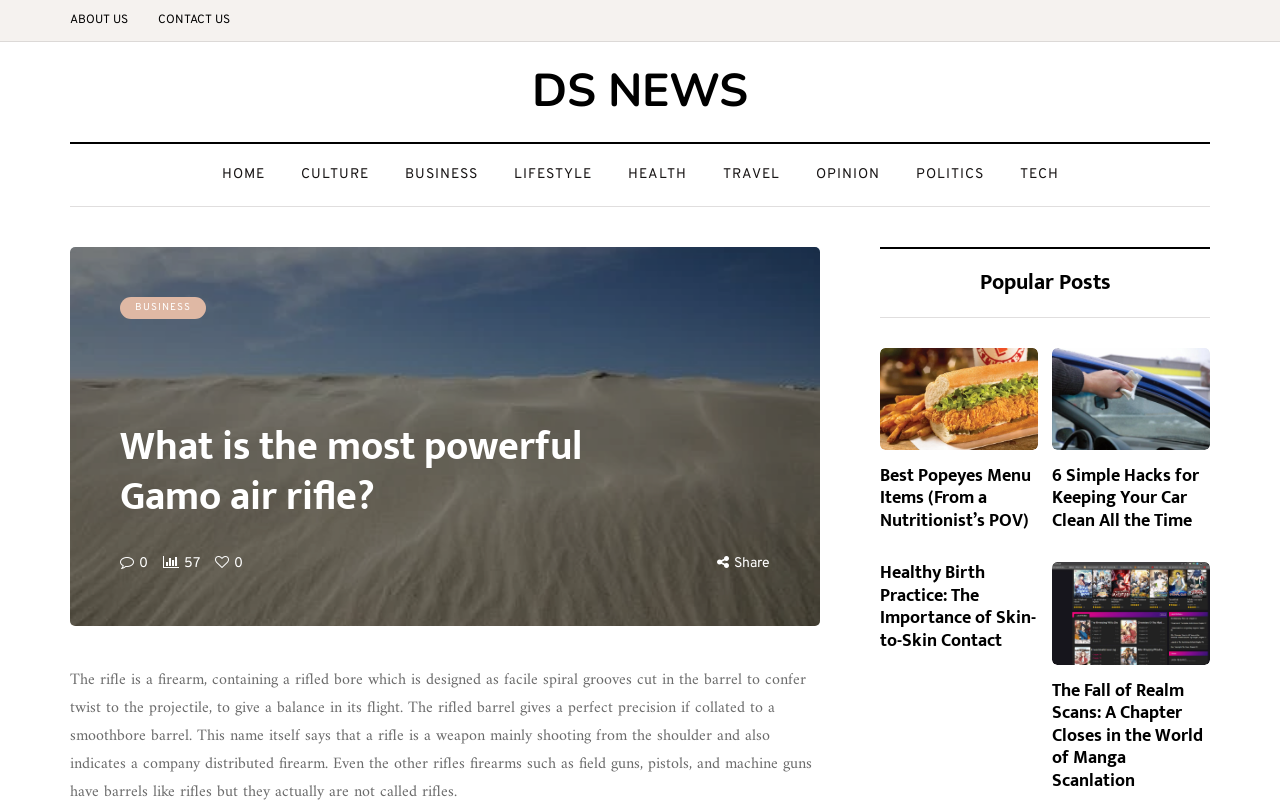Locate the bounding box of the UI element based on this description: "About us". Provide four float numbers between 0 and 1 as [left, top, right, bottom].

[0.055, 0.0, 0.112, 0.051]